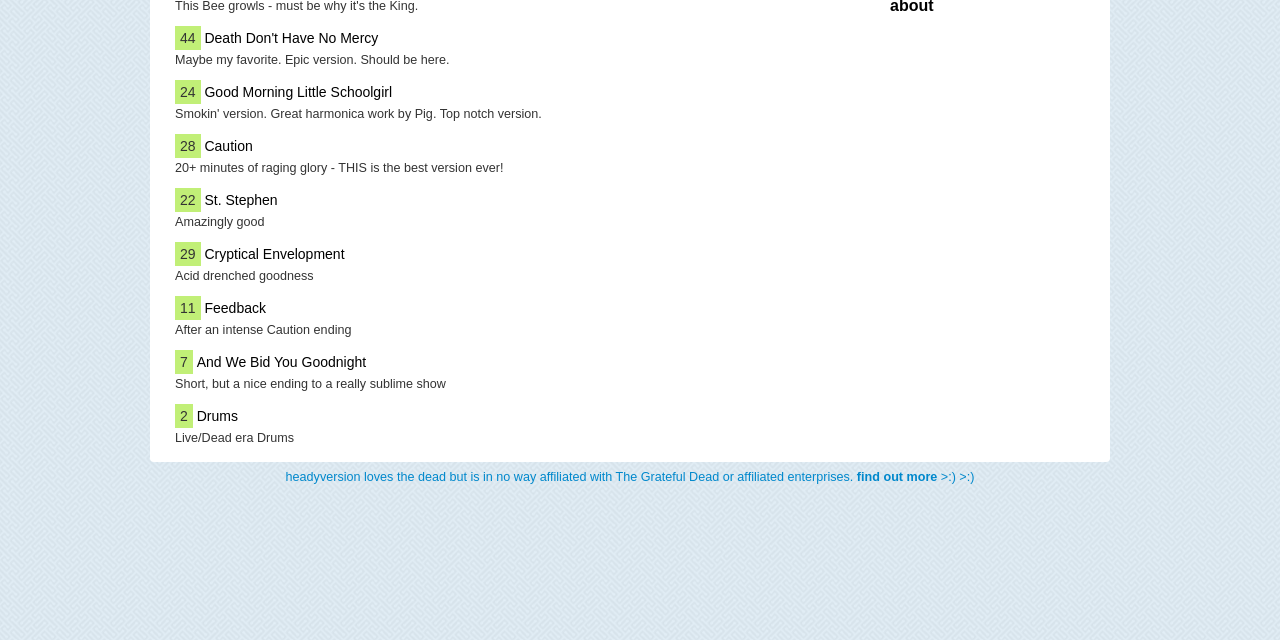Locate and provide the bounding box coordinates for the HTML element that matches this description: "Toggle".

None